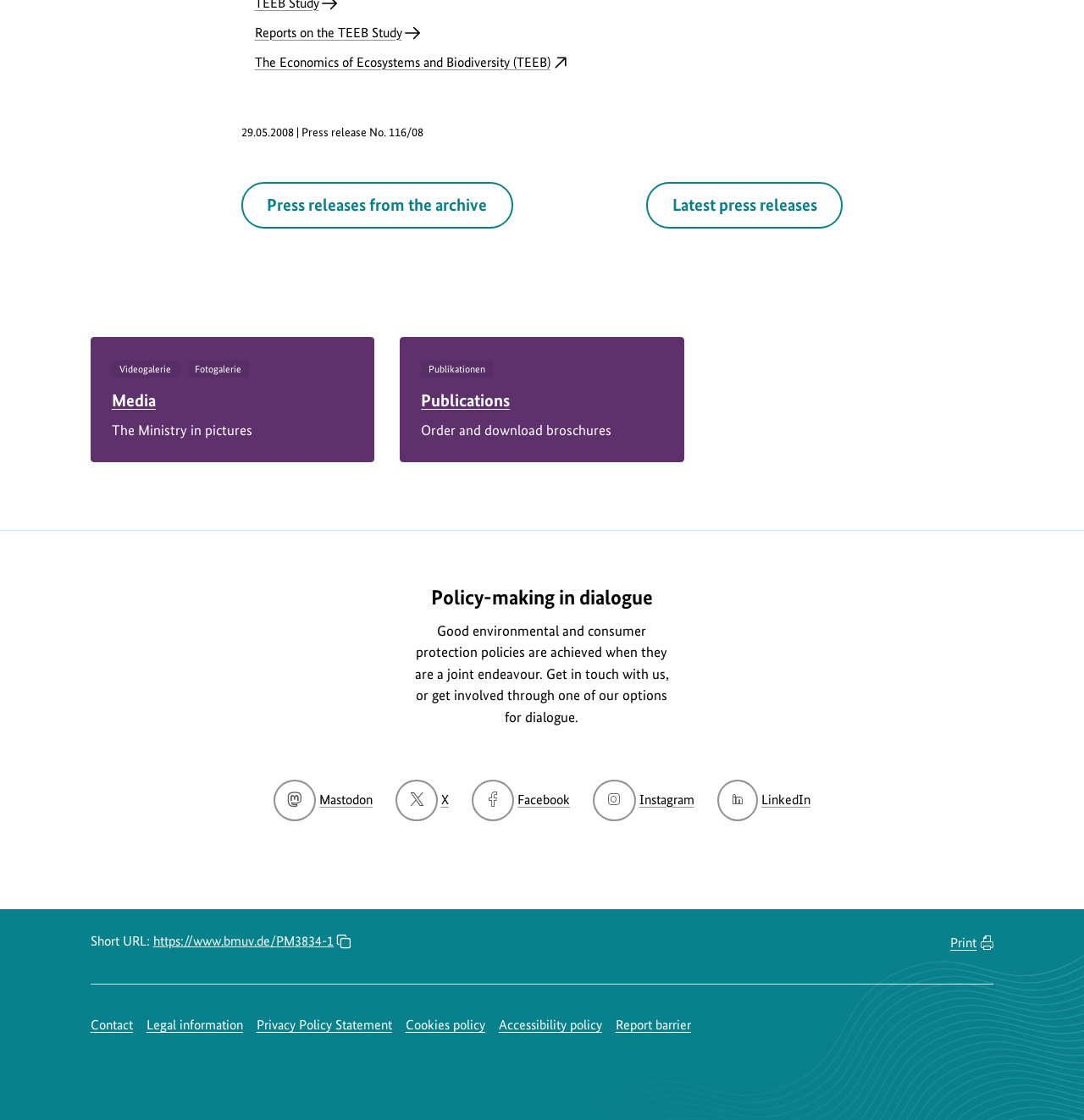What is the date of the press release?
Deliver a detailed and extensive answer to the question.

I found the date of the press release by looking at the StaticText element with the text '29.05.2008 | Press release No. 116/08'.